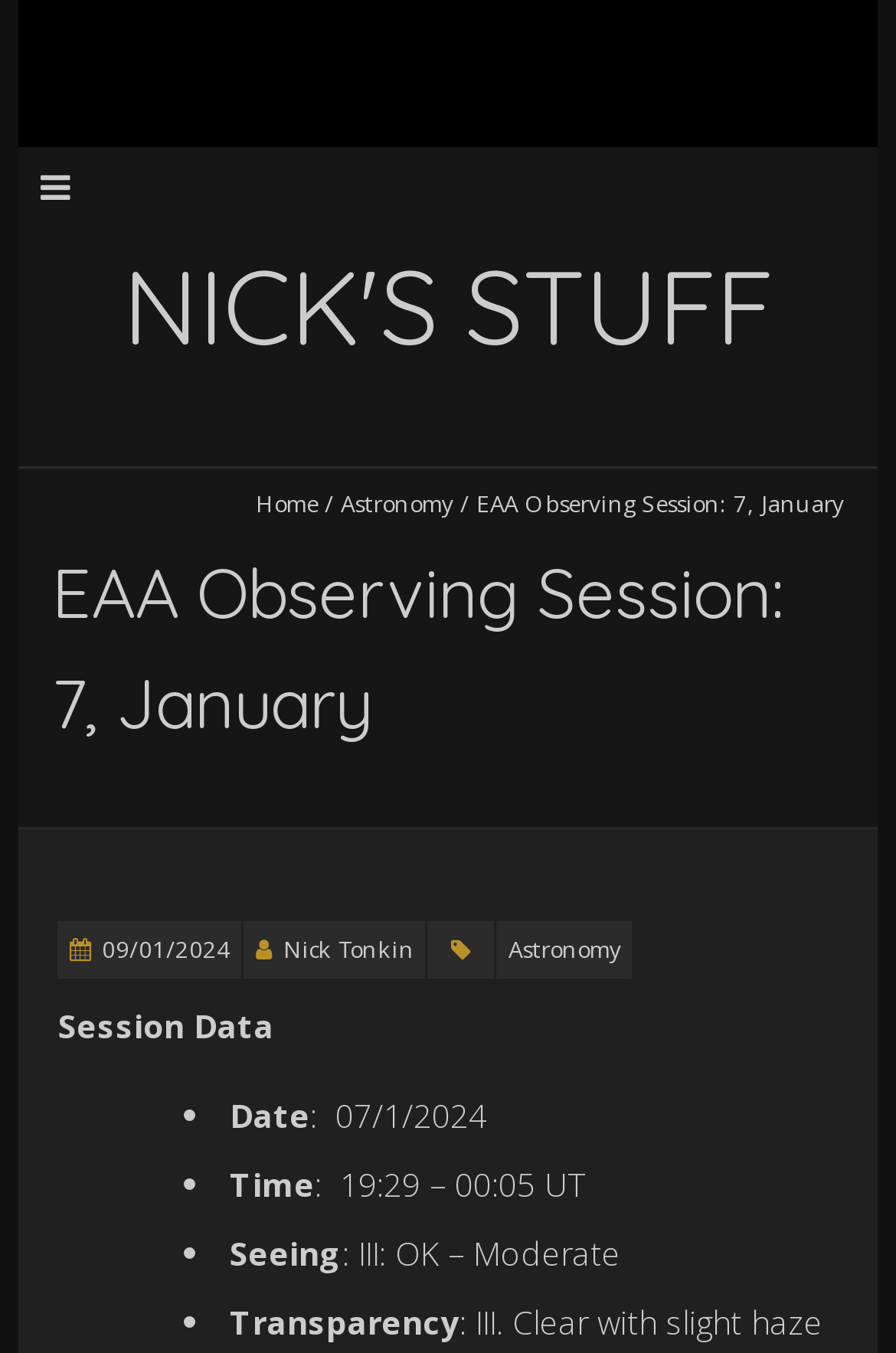What is the category of this observing session?
Answer briefly with a single word or phrase based on the image.

Astronomy